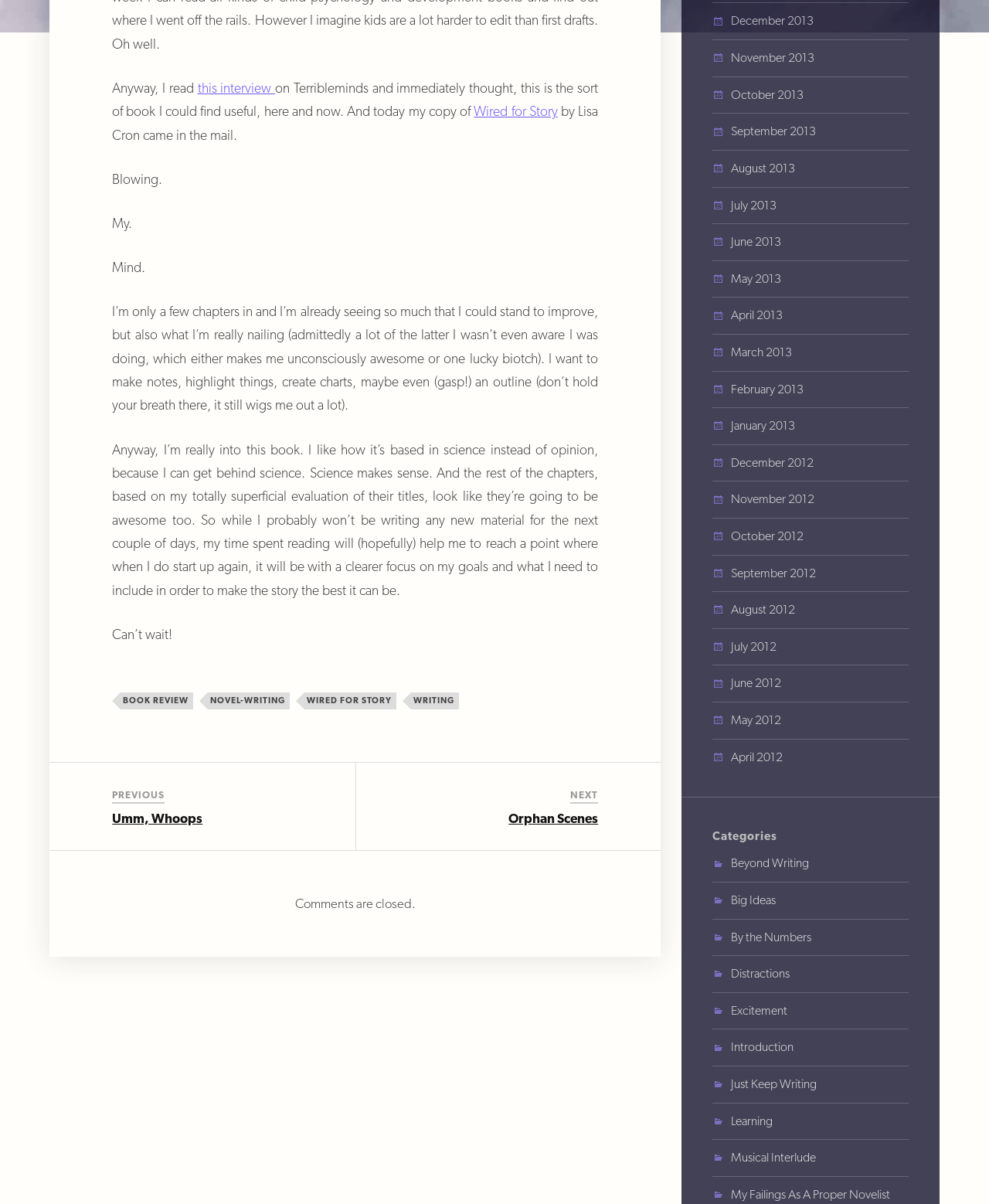With reference to the screenshot, provide a detailed response to the question below:
How many months are listed in the archive section?

I counted the number of link elements in the archive section, which are the months from December 2012 to December 2013, and found that there are 24 months listed in total.